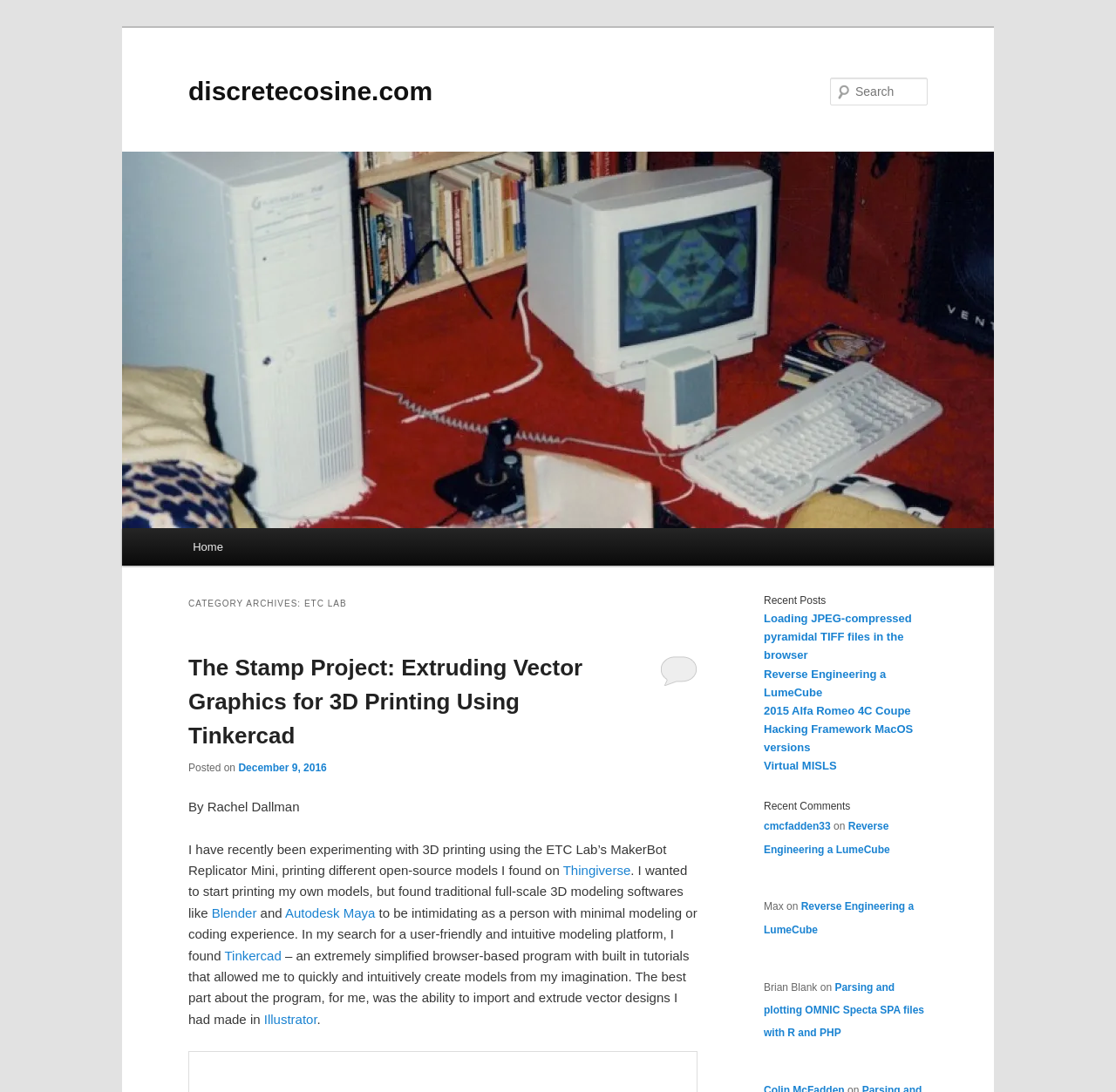Please identify the coordinates of the bounding box that should be clicked to fulfill this instruction: "filter search results".

None